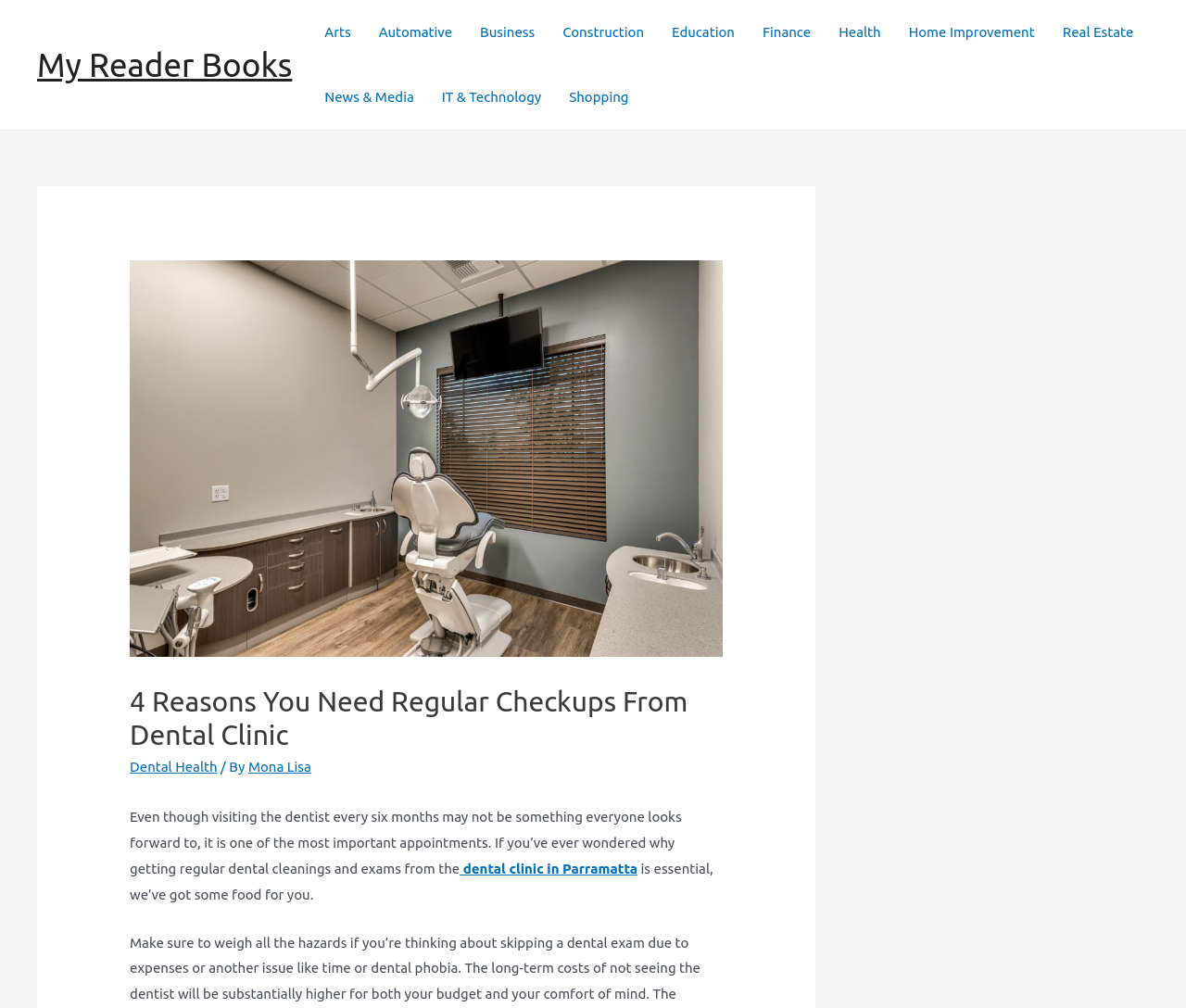Use the details in the image to answer the question thoroughly: 
Who is the author of the article?

The author of the article can be found in the link 'Mona Lisa' which is located near the header of the webpage. This suggests that Mona Lisa is the author of the article.